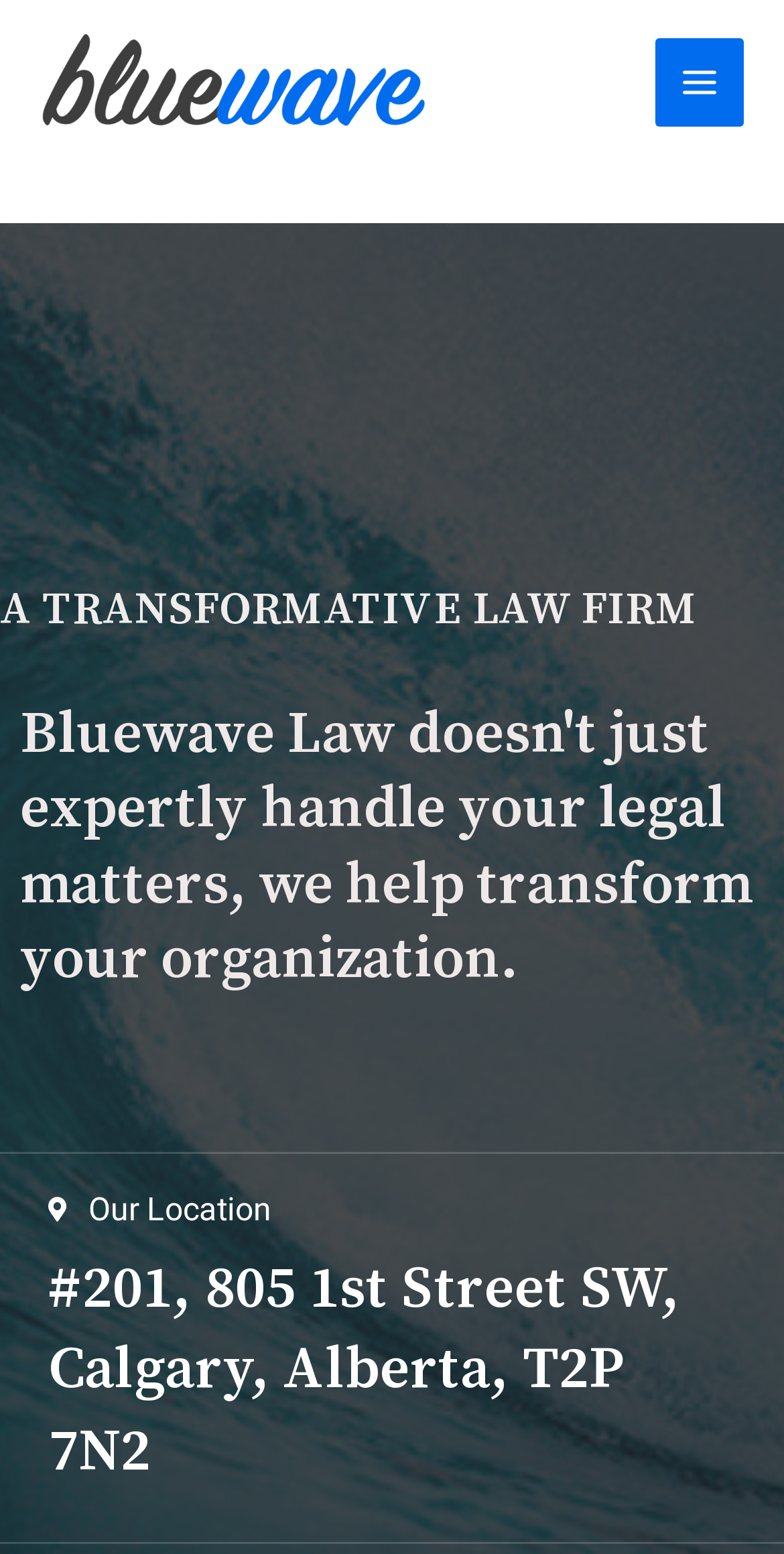Using the information in the image, could you please answer the following question in detail:
What is the address of the law firm?

The address of the law firm can be found in the lower part of the webpage, where it is written as '#201, 805 1st Street SW, Calgary, Alberta, T2P 7N2'. This text is also a link with the bounding box coordinates [0.062, 0.805, 0.867, 0.958].